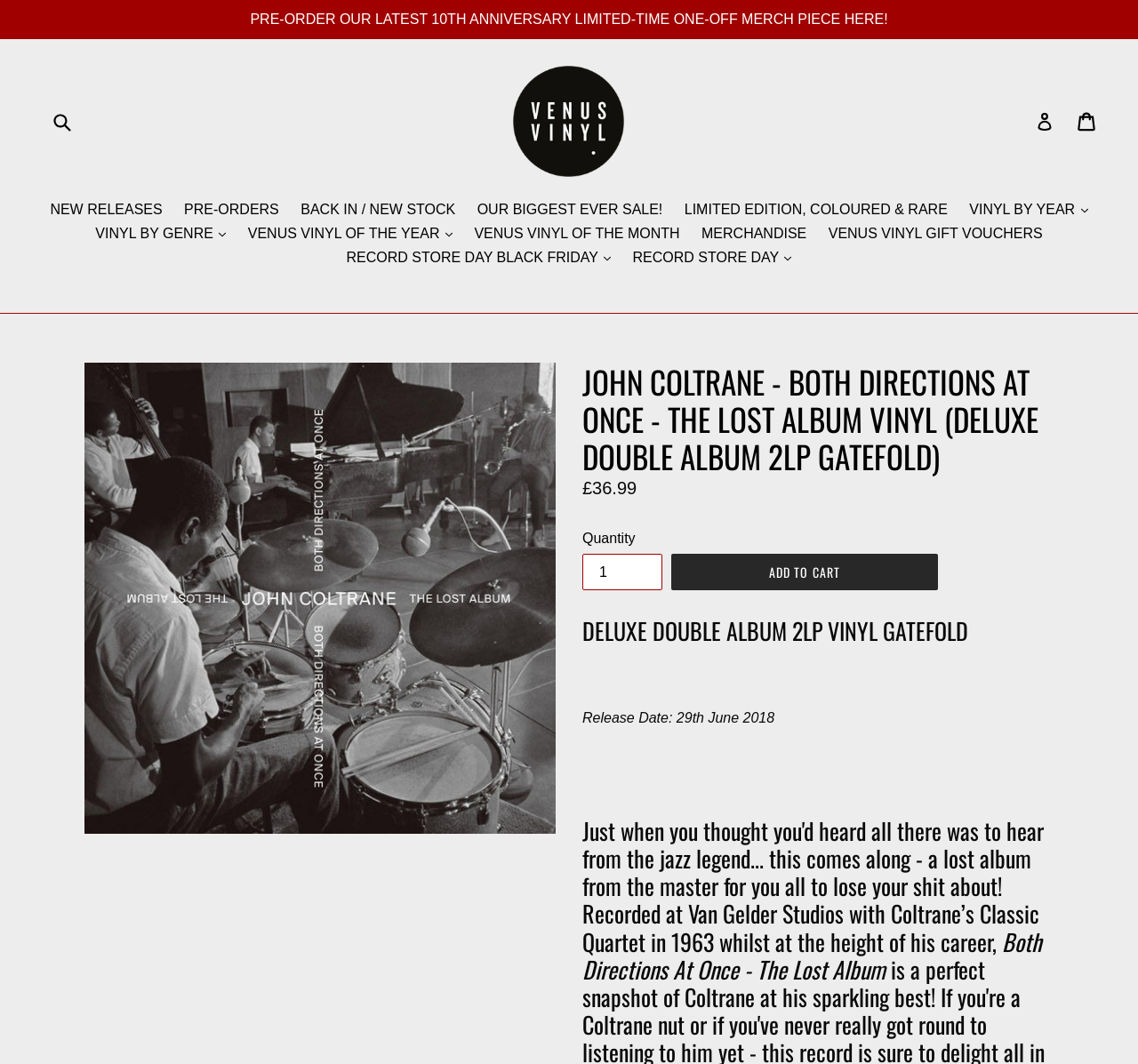Find and provide the bounding box coordinates for the UI element described with: "RECORD STORE DAY .cls-1{fill:#231f20}".

[0.548, 0.232, 0.703, 0.255]